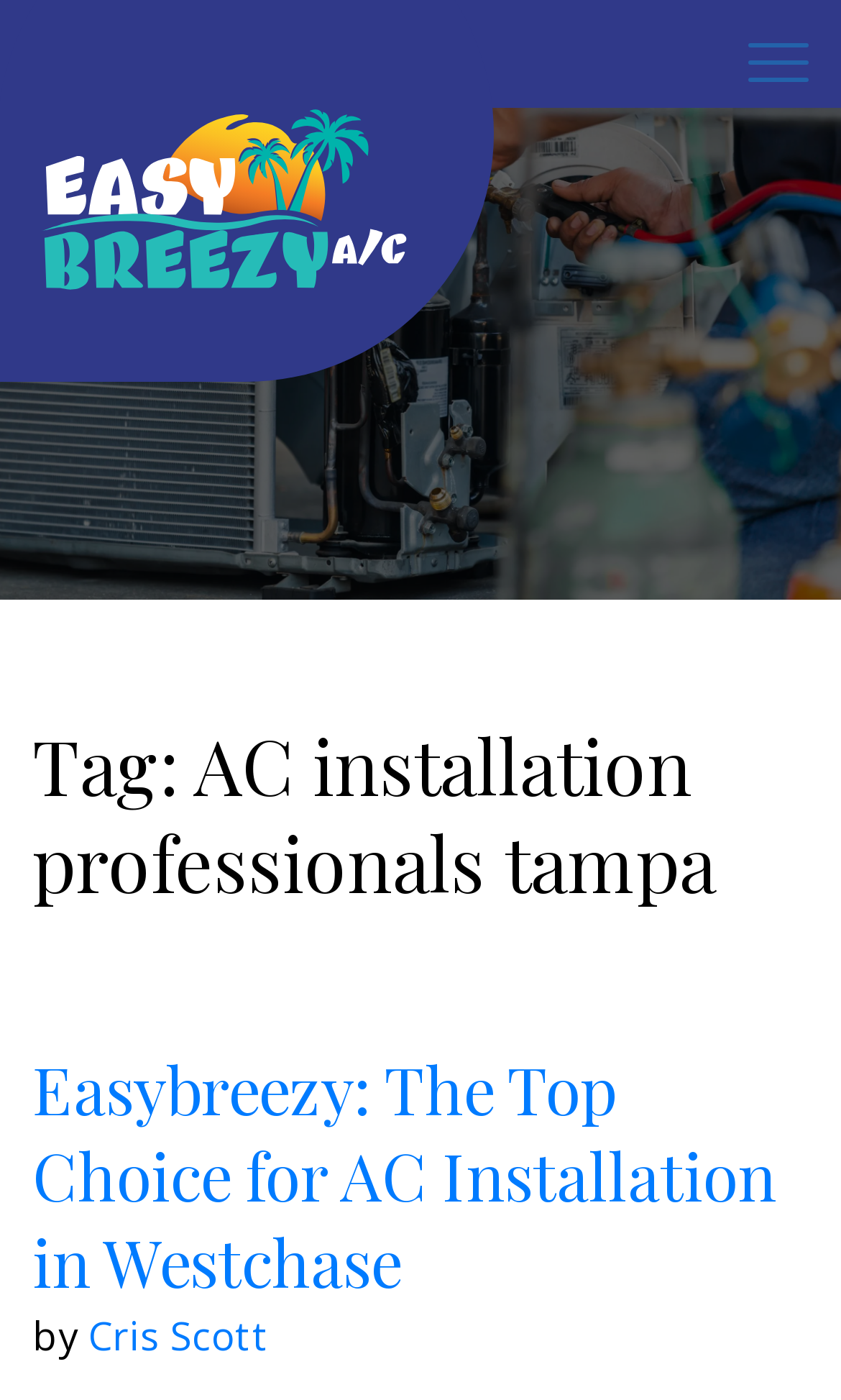Detail the webpage's structure and highlights in your description.

The webpage appears to be a blog or article page from EasyBreezy AC, a quality AC company in New Port Richey, Tampa, Westchase, Oldsmar, and Palm Harbor. At the top left of the page, there is a logo and a link to "Easy Breezy A/C" accompanied by an image. To the right of the logo, there is a navigation toggle button labeled "Toggle navigation".

Below the navigation toggle button, there is a header section that spans almost the entire width of the page. Within this section, there is a heading that reads "Tag: AC installation professionals tampa". Below this heading, there is another section that contains a prominent heading "Easybreezy: The Top Choice for AC Installation in Westchase", which is also a link. This heading is followed by a text "by" and a link to the author's name, "Cris Scott".